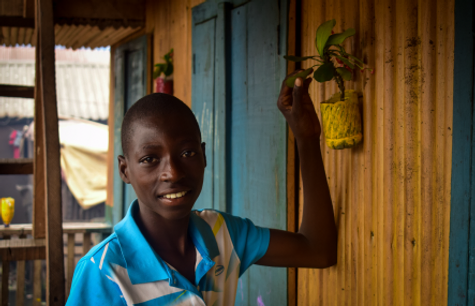Explain the image with as much detail as possible.

In this vibrant scene, a young boy smiles proudly while showcasing his creative endeavor. He stands beside a wooden wall adorned with colorful plants, specifically a yellow-painted planter that he has helped create. This initiative highlights an eco-friendly approach, where plastic bottles have been repurposed, painted in bright colors, and transformed into beautiful plant holders. The boy's enthusiasm is palpable as he interacts with his work, contributing to both art and environmental conservation. This image captures the essence of creativity and the joy of nurturing greenery in one's surroundings, making a significant impact on the local ecosystem by increasing oxygen levels.